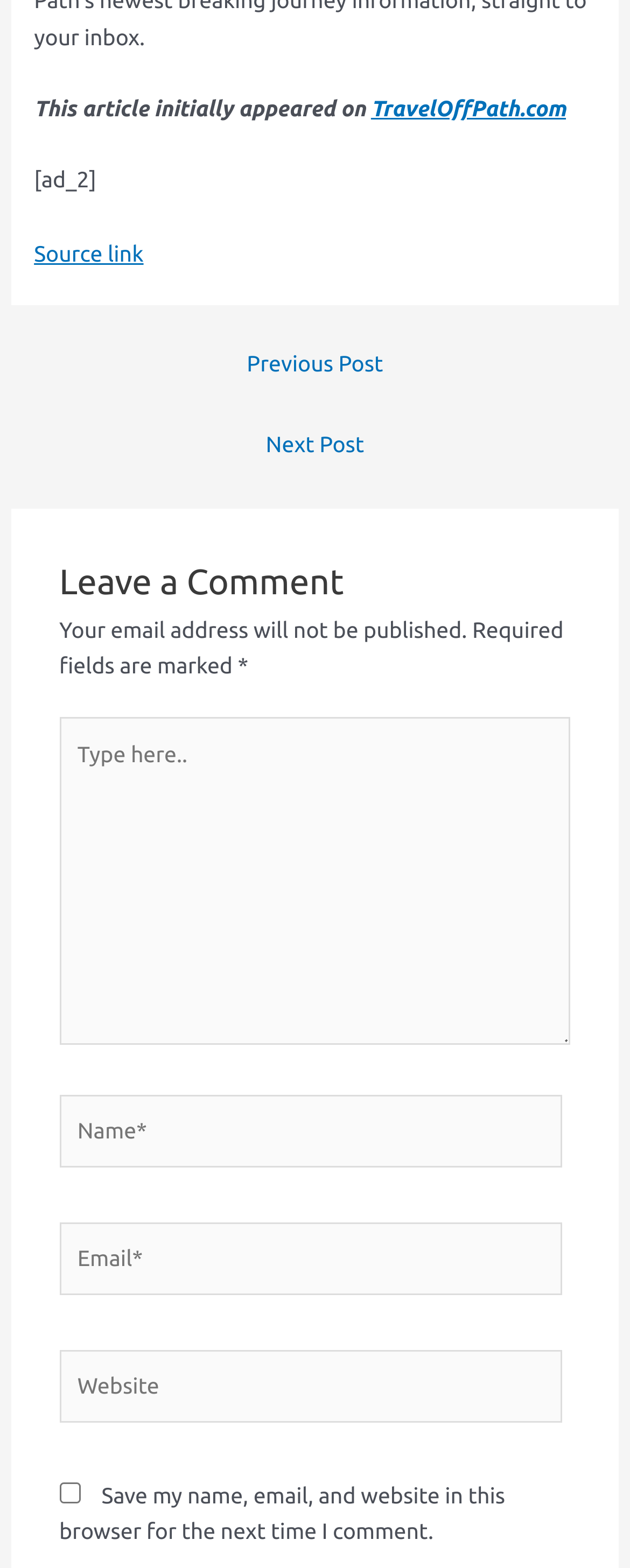Determine the bounding box coordinates of the clickable element to complete this instruction: "Click on the 'Previous Post' link". Provide the coordinates in the format of four float numbers between 0 and 1, [left, top, right, bottom].

[0.043, 0.217, 0.957, 0.25]